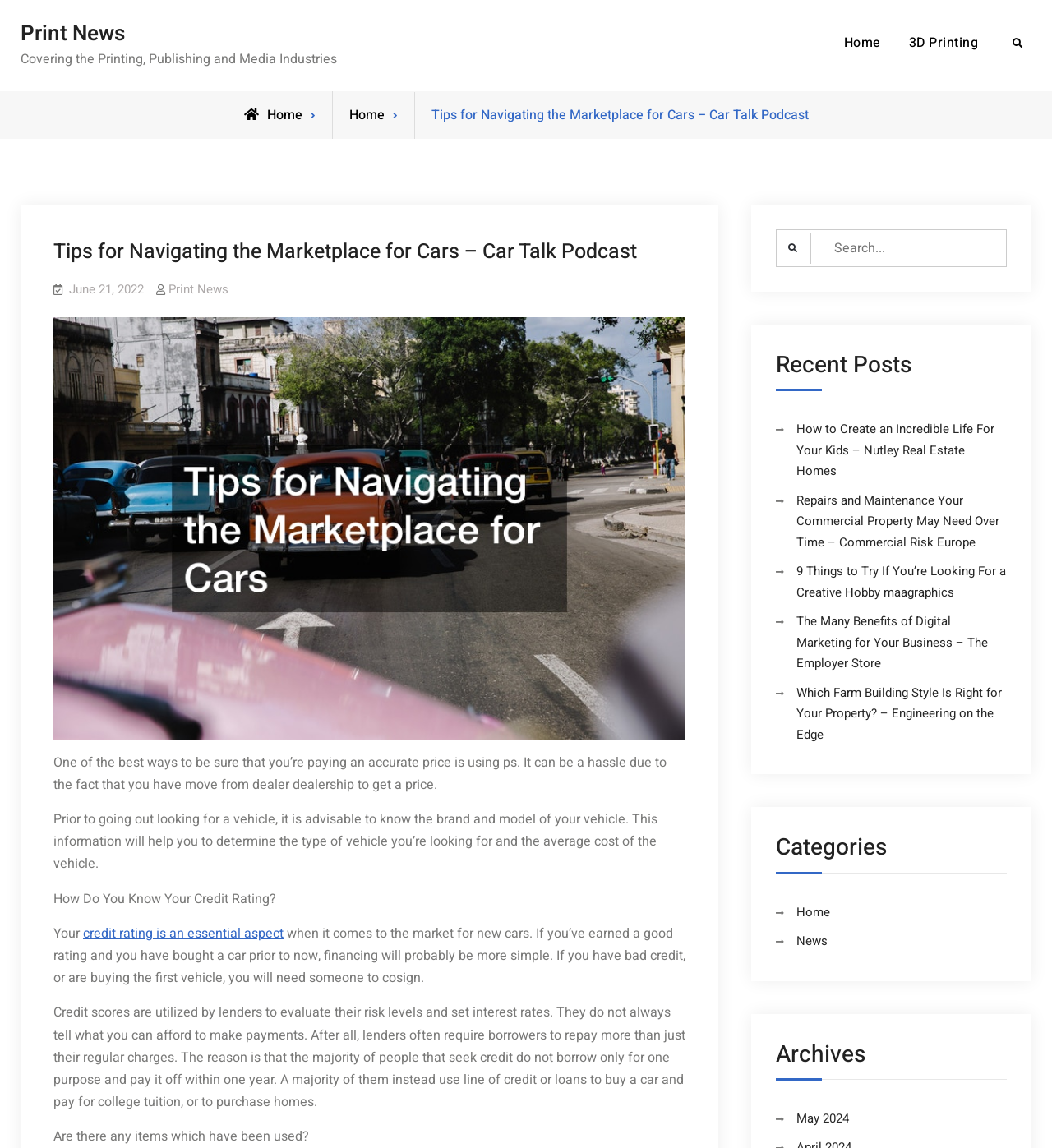Please identify the bounding box coordinates of the element I need to click to follow this instruction: "Read the article about Tips for Navigating the Marketplace for Cars".

[0.051, 0.207, 0.652, 0.232]